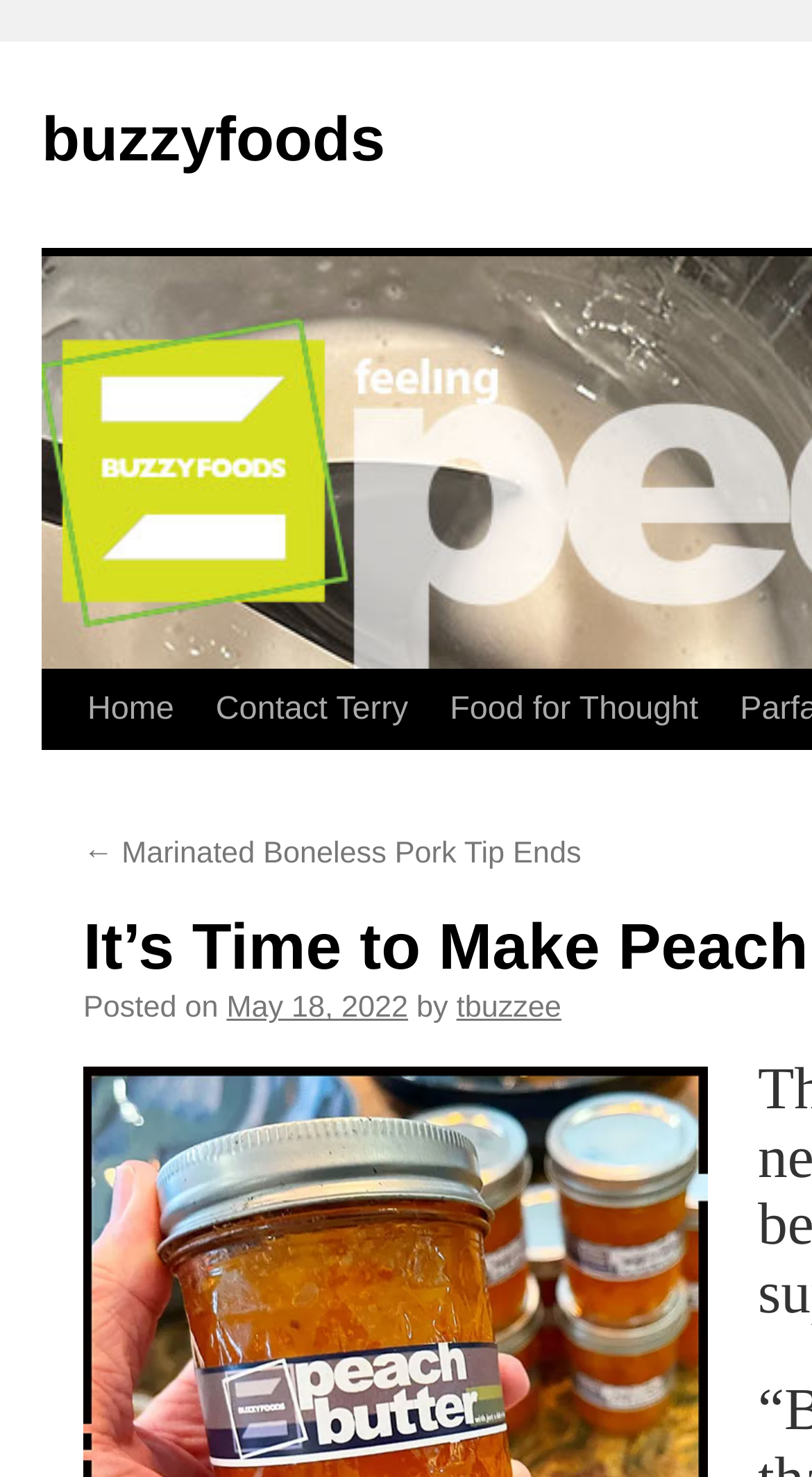Determine the bounding box for the UI element that matches this description: "May 18, 2022".

[0.279, 0.725, 0.503, 0.748]